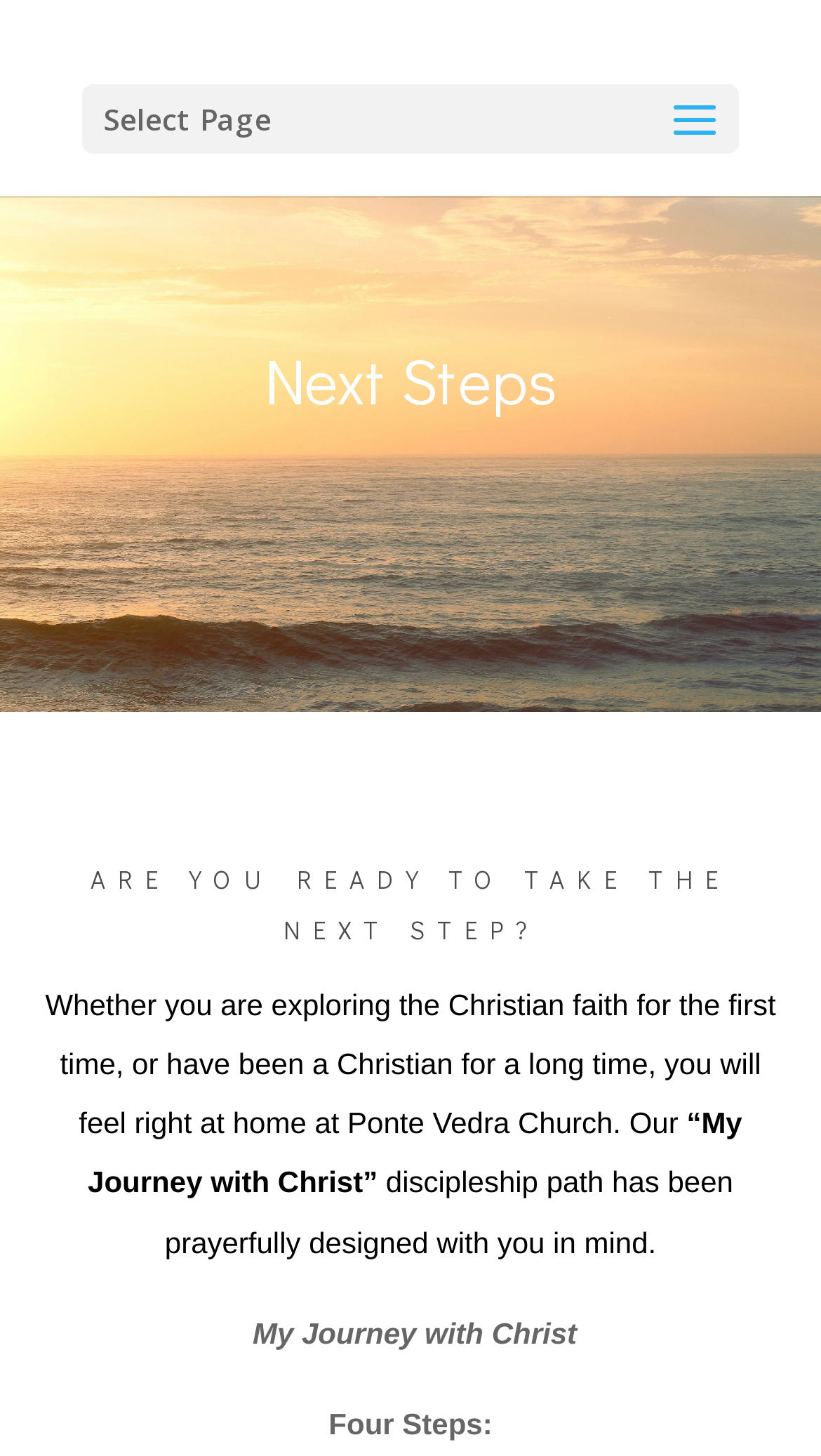Analyze the image and provide a detailed answer to the question: What is the name of the journey?

The name of the journey can be found in the StaticText element with bounding box coordinates [0.107, 0.759, 0.904, 0.823] which says '“My Journey with Christ”'